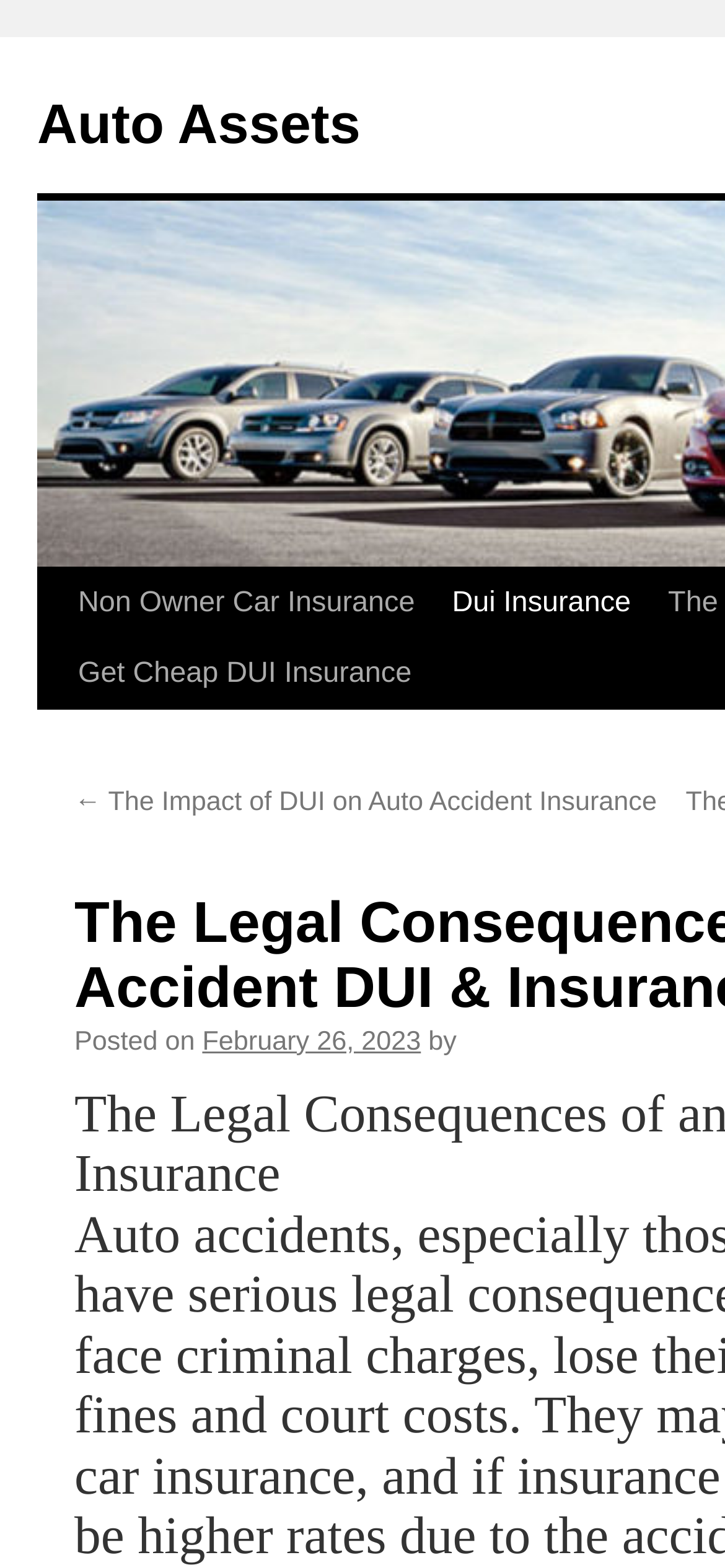Answer briefly with one word or phrase:
What is the name of the website?

Auto Assets